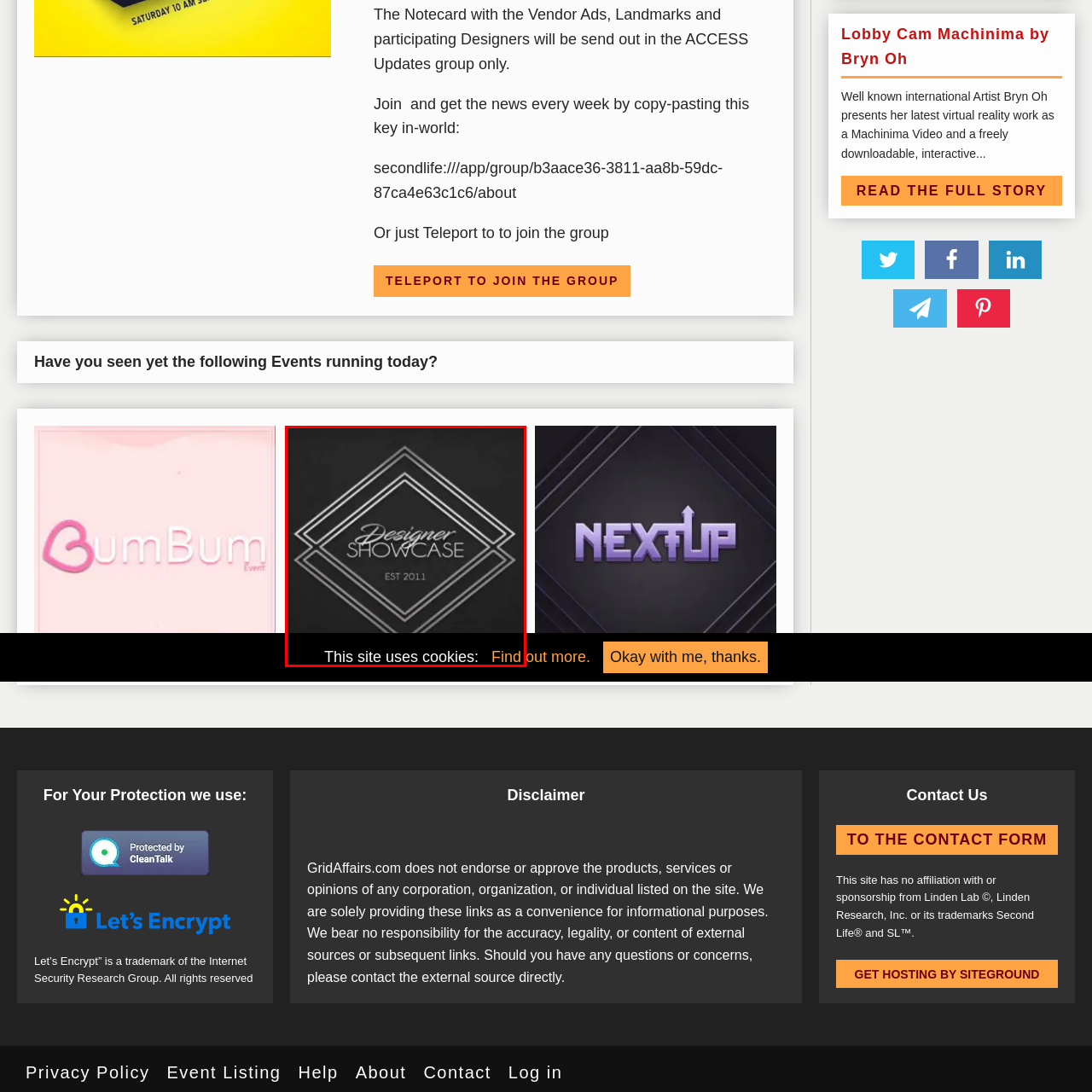Describe in detail the visual elements within the red-lined box.

This image features the logo of the "Designer Showcase," a prominent event in the virtual world community, representing designers and their creations. Set against a sleek, dark backdrop, the logo showcases the name "Designer Showcase" in elegant typography, accentuated by geometric diamond shapes that convey a sense of sophistication and creativity. The logo also includes the establishment year "EST 2011," indicating the event's longstanding presence and credibility in the industry. This design is emblematic of the artistic flair and innovative spirit that define the showcased works.